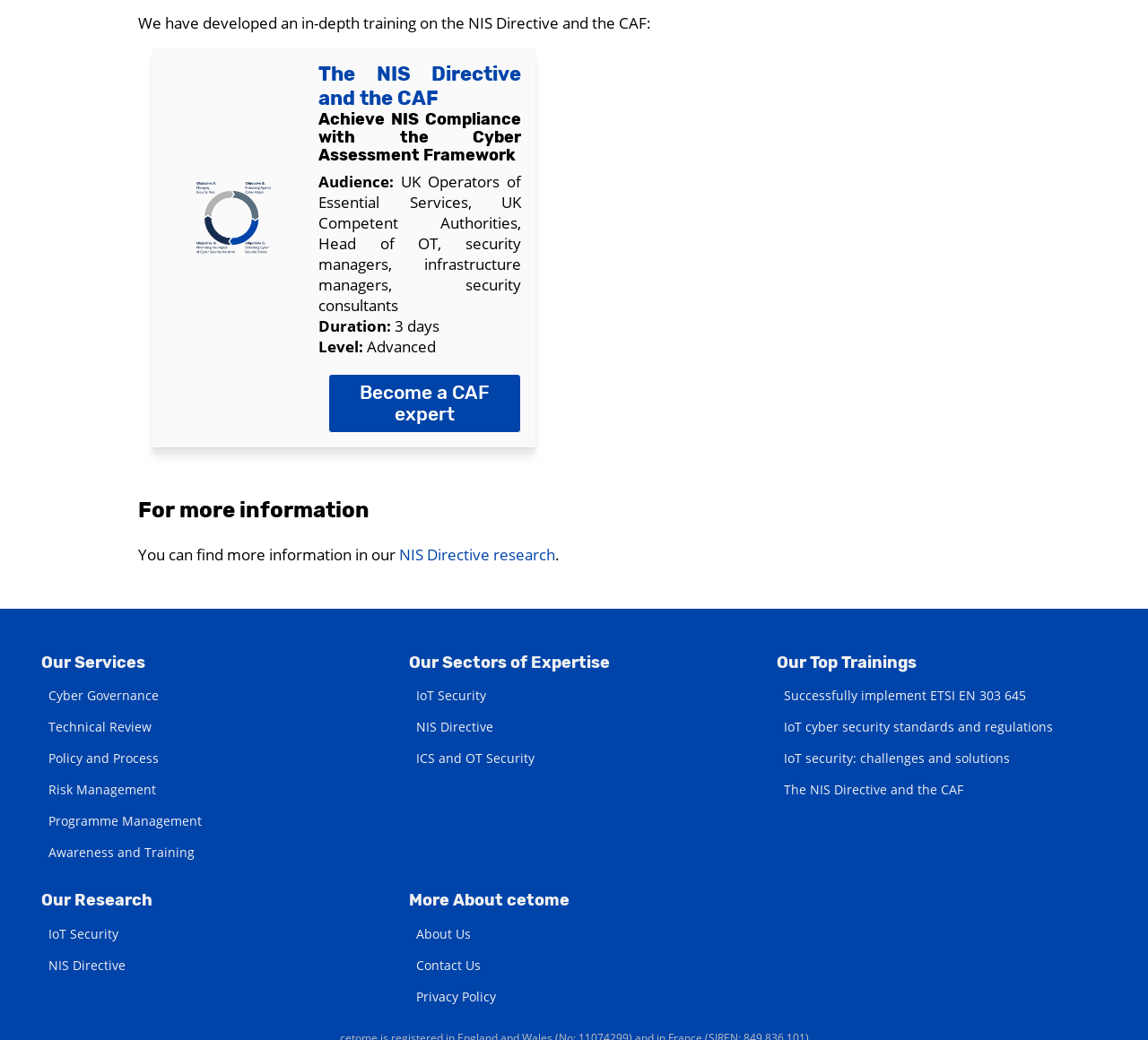Please locate the bounding box coordinates of the element that should be clicked to complete the given instruction: "Contact 'cetome'".

[0.362, 0.92, 0.419, 0.936]